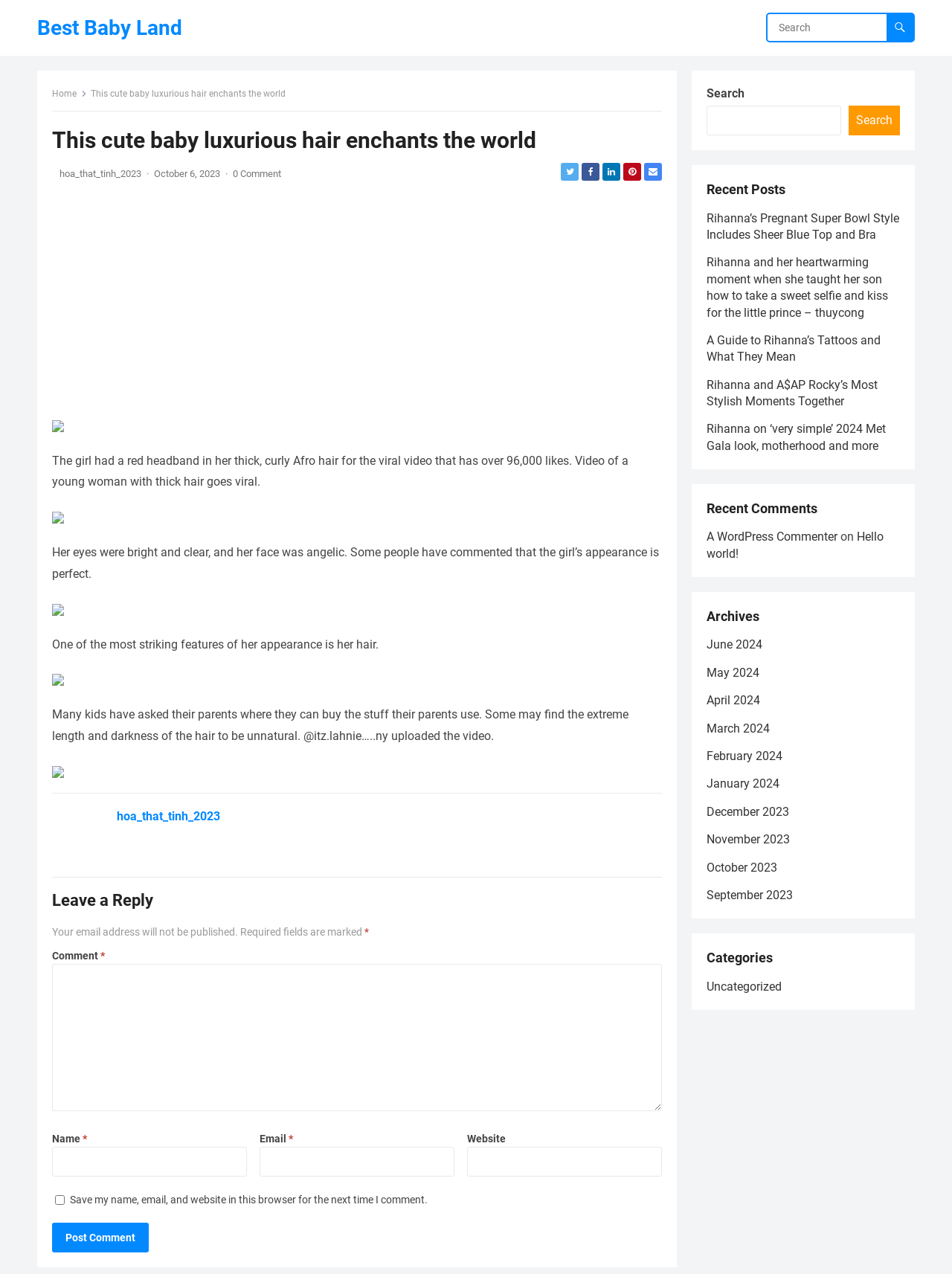Could you please study the image and provide a detailed answer to the question:
How many likes does the viral video have?

The text states that the video of a young woman with thick hair has over 96,000 likes.